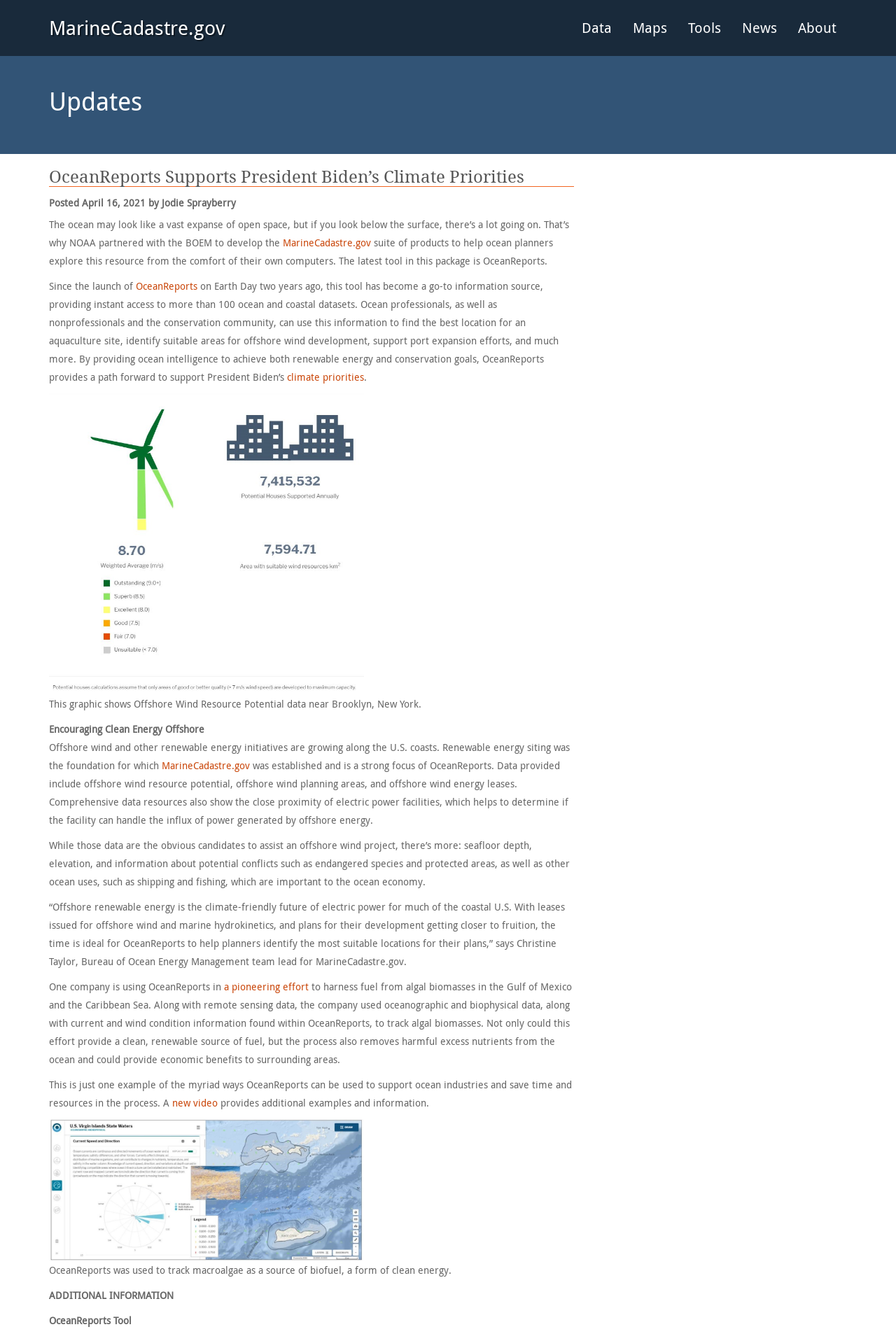What is the name of the website?
Provide a short answer using one word or a brief phrase based on the image.

MarineCadastre.gov